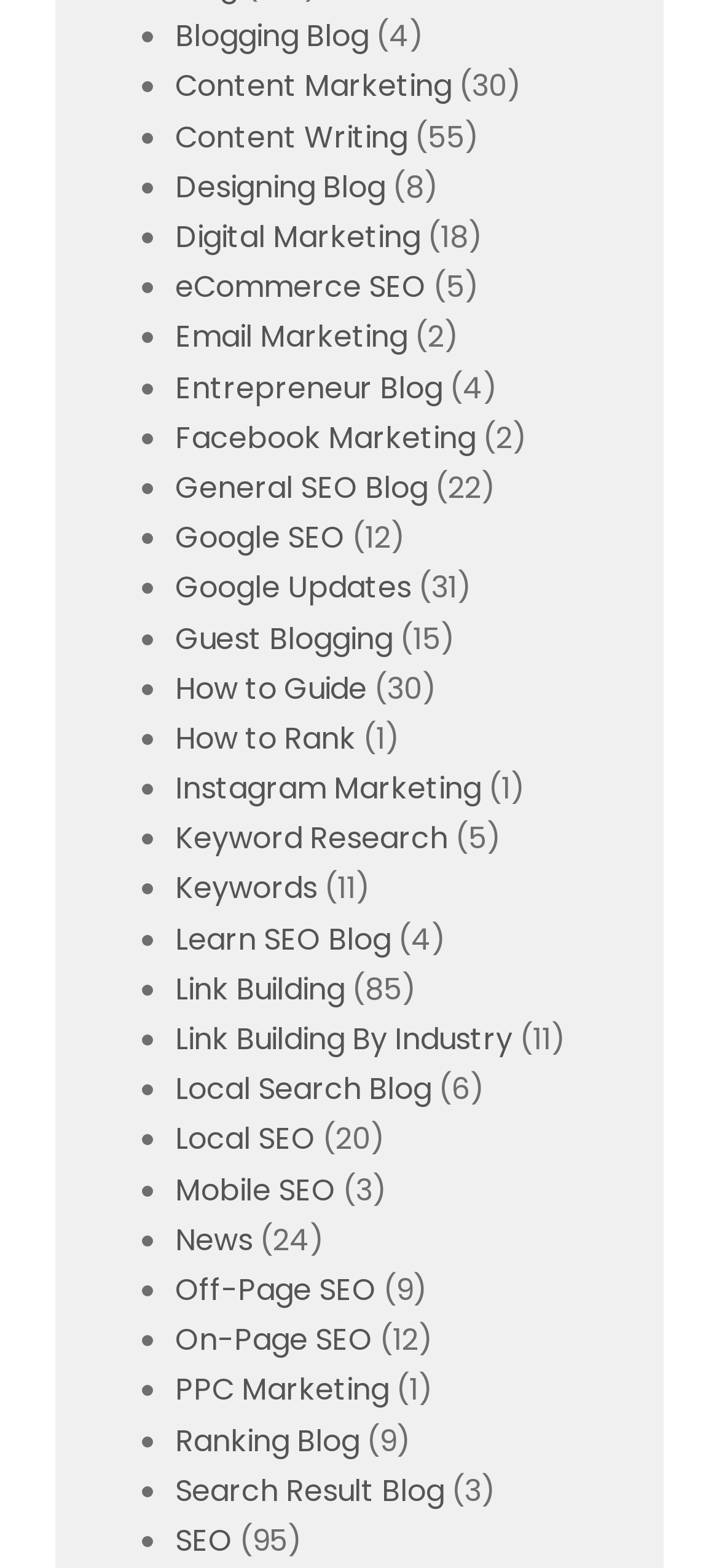Respond to the following question with a brief word or phrase:
How many categories are listed?

10